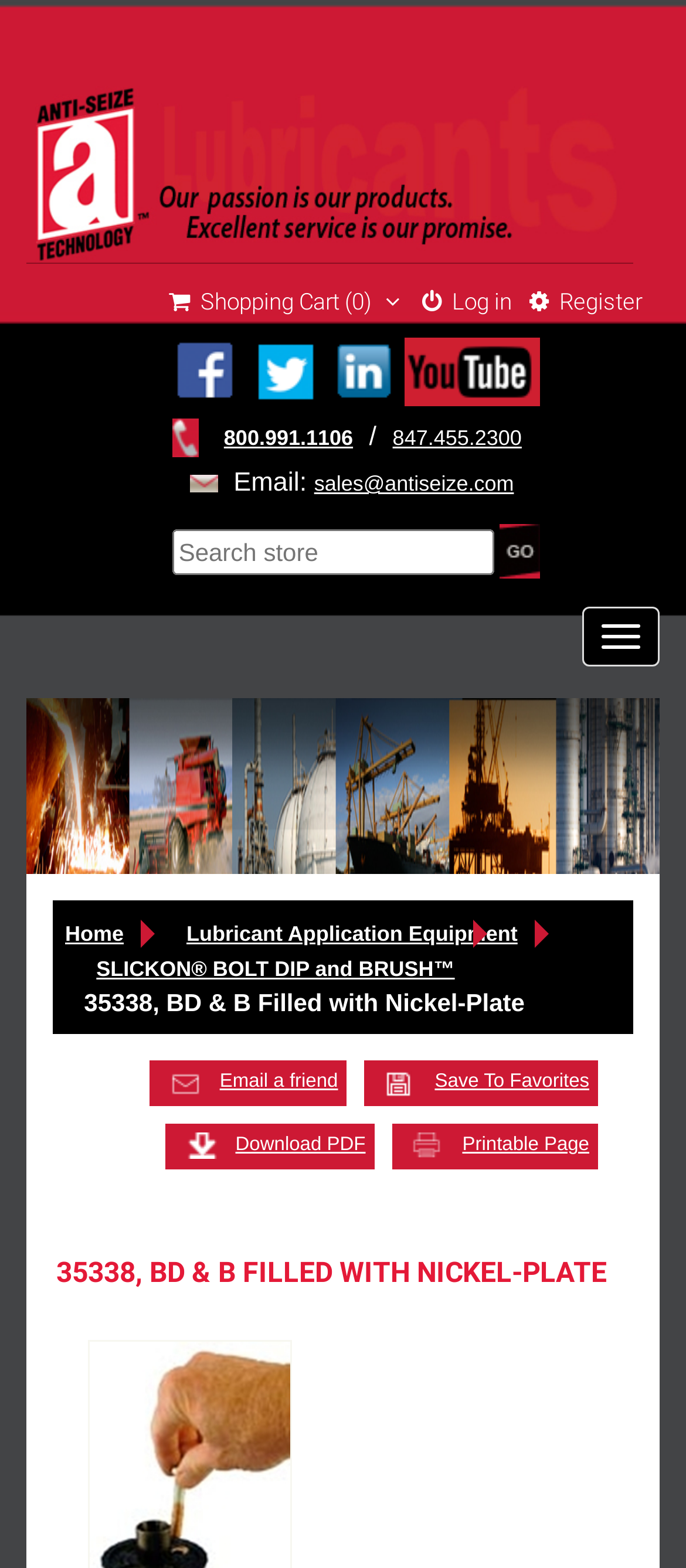Identify the bounding box for the described UI element: "Lubricant Application Equipment".

[0.254, 0.584, 0.772, 0.607]